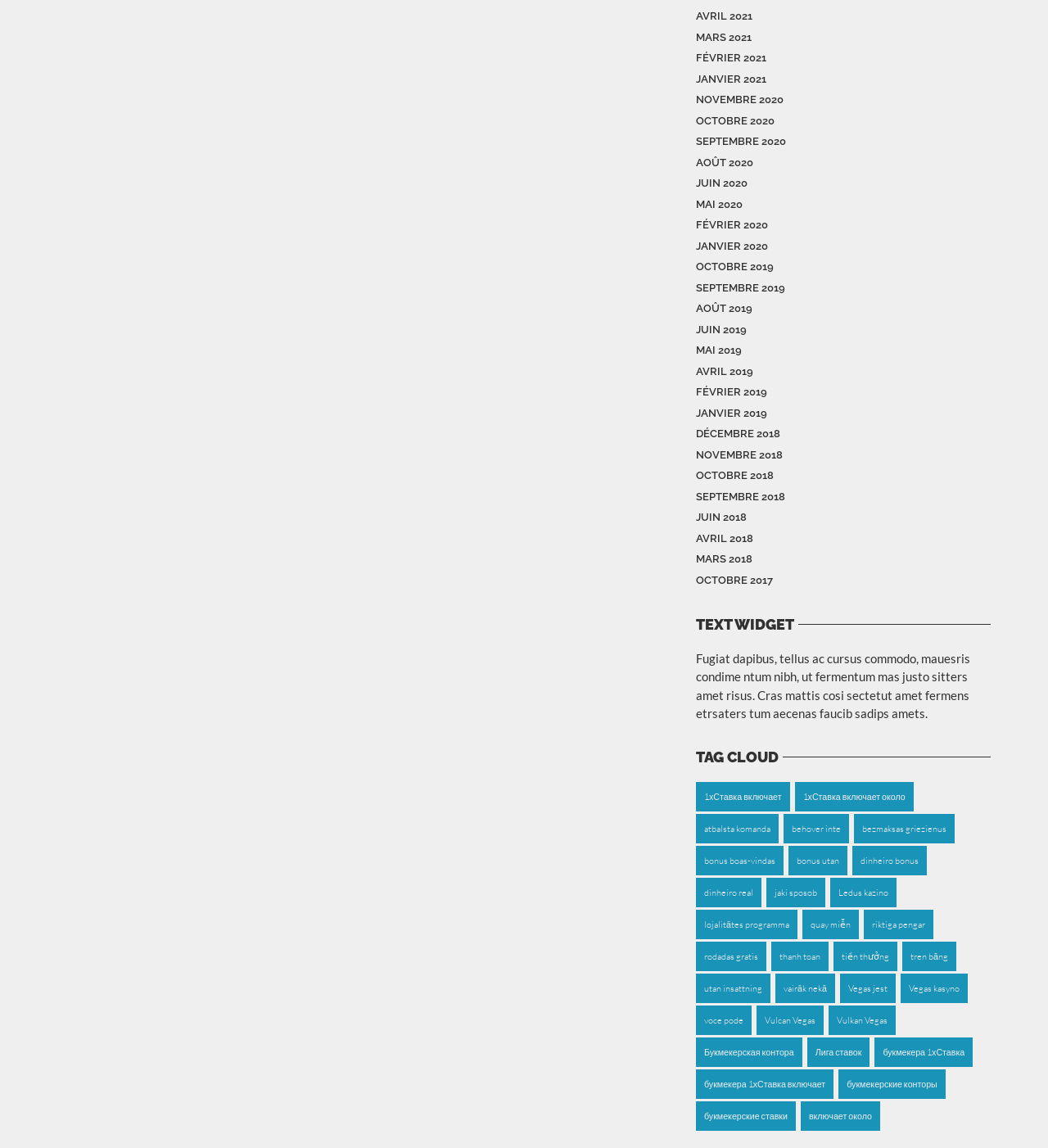Respond to the following question with a brief word or phrase:
How many languages are represented on the webpage?

Multiple